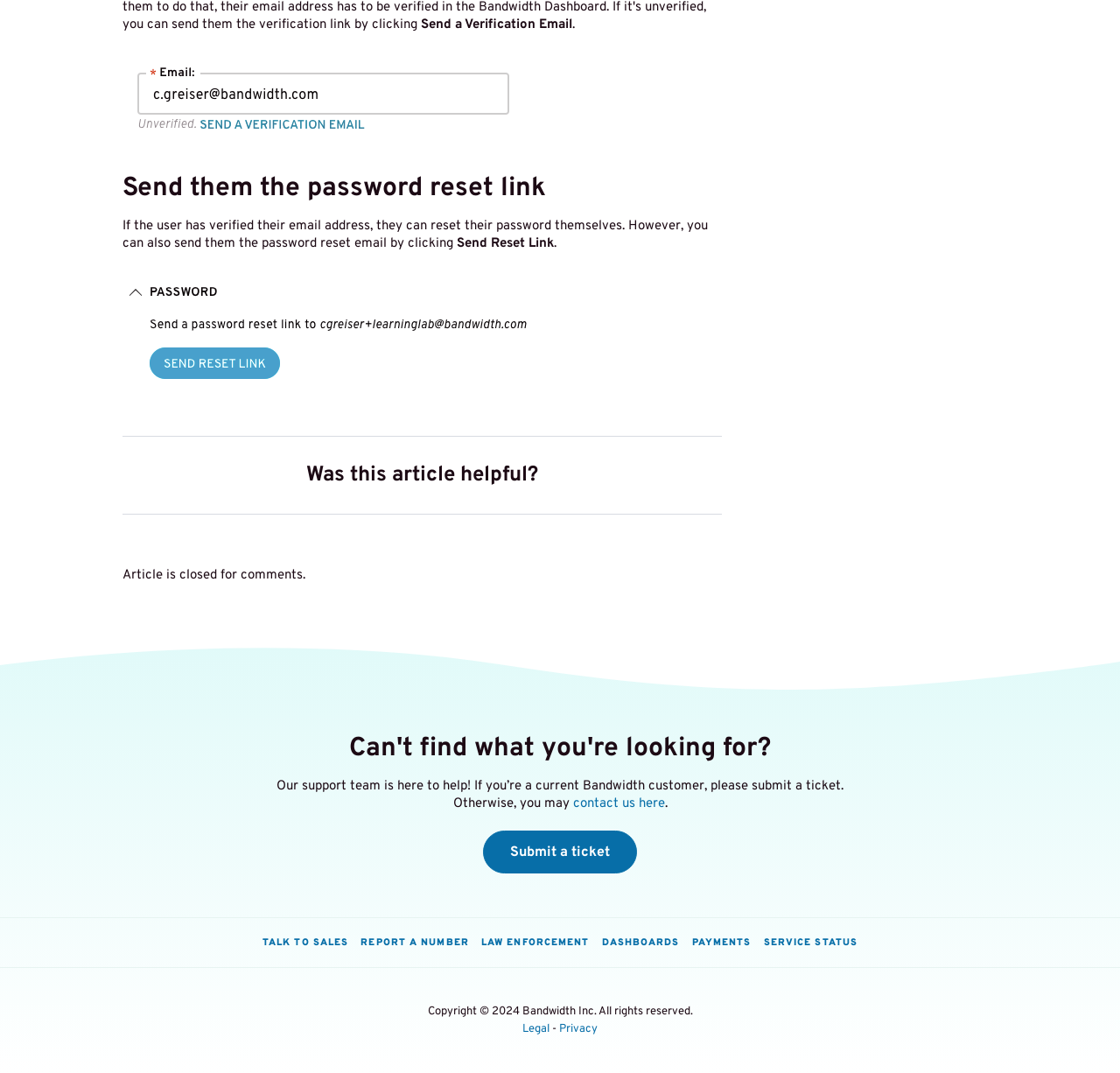Reply to the question with a single word or phrase:
What is the question asked in the heading near the top of the webpage?

Was this article helpful?